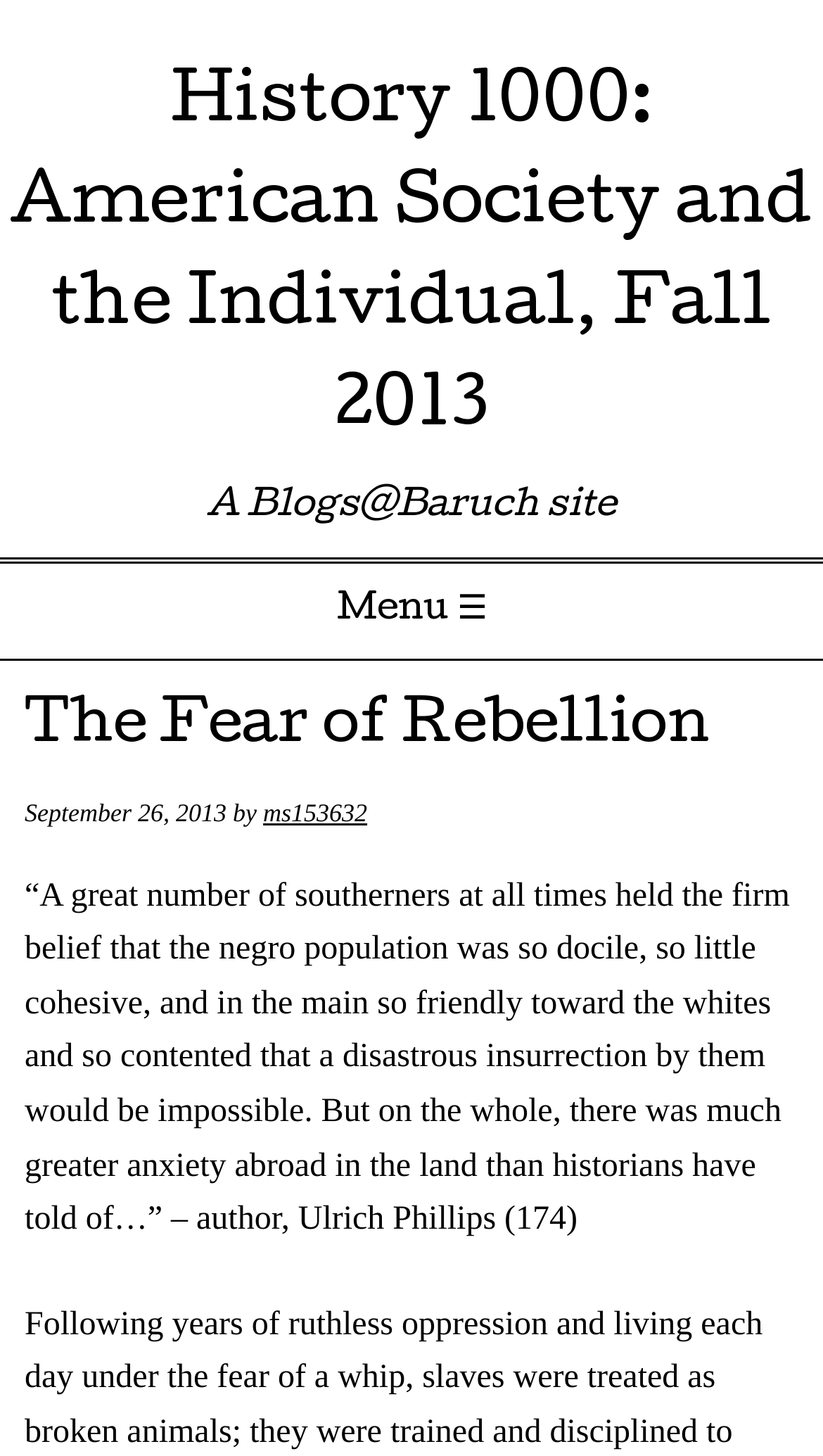Respond with a single word or short phrase to the following question: 
When was the article published?

September 26, 2013